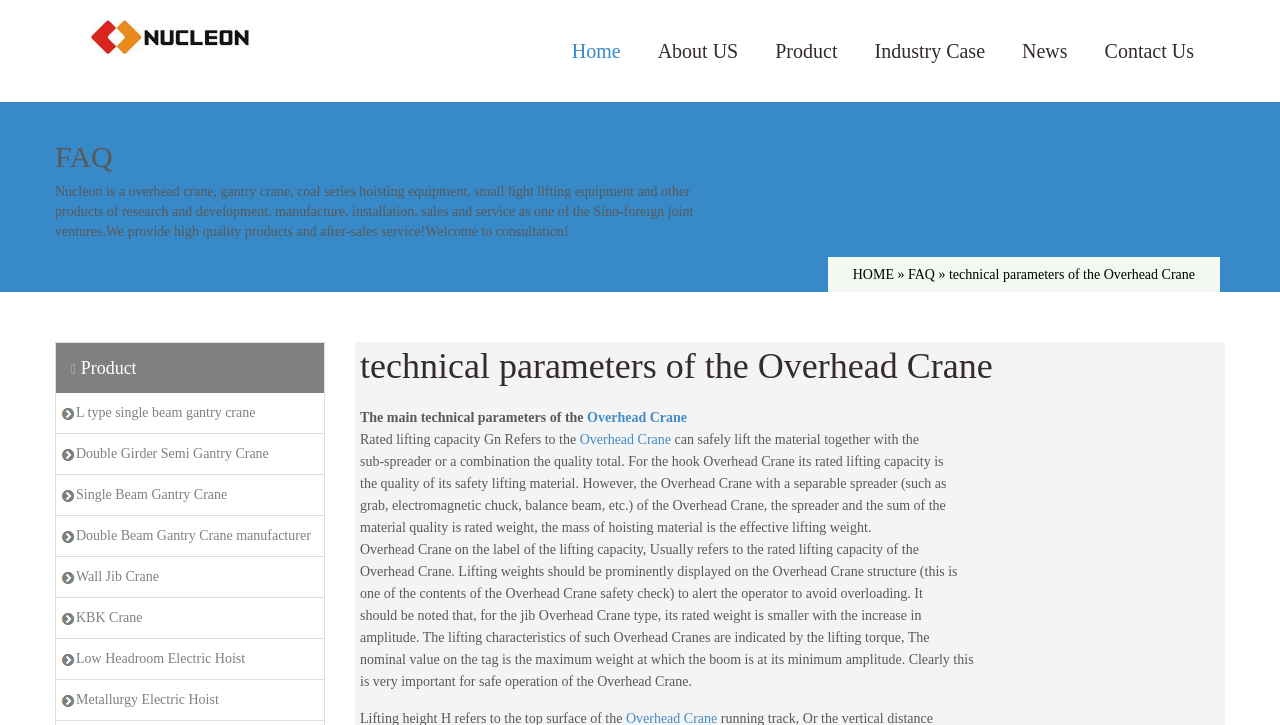Identify the bounding box coordinates for the region to click in order to carry out this instruction: "Click on Overhead Crane". Provide the coordinates using four float numbers between 0 and 1, formatted as [left, top, right, bottom].

[0.459, 0.565, 0.537, 0.586]